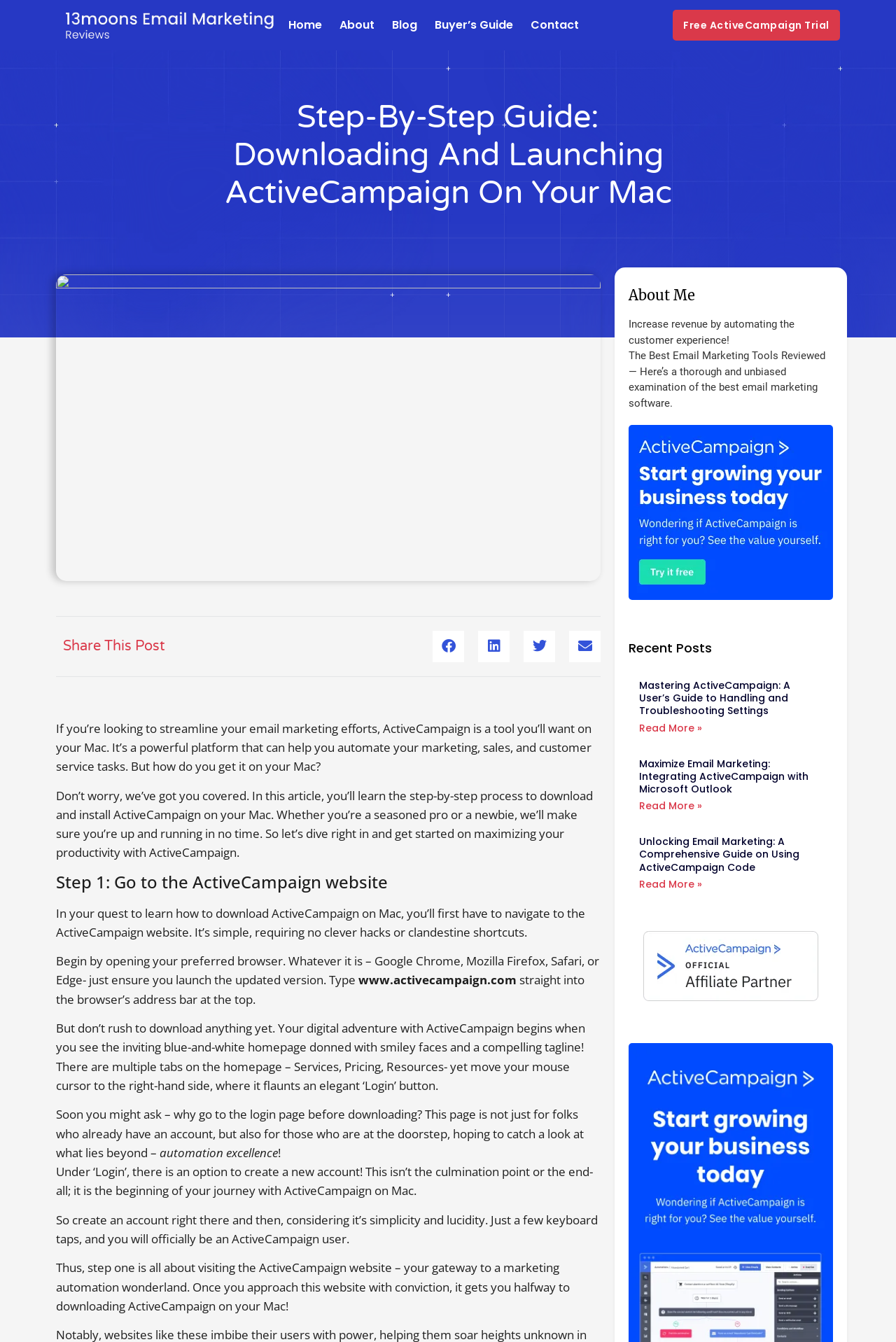Locate the bounding box coordinates of the area you need to click to fulfill this instruction: 'Click on the 'Home' link'. The coordinates must be in the form of four float numbers ranging from 0 to 1: [left, top, right, bottom].

[0.322, 0.0, 0.359, 0.038]